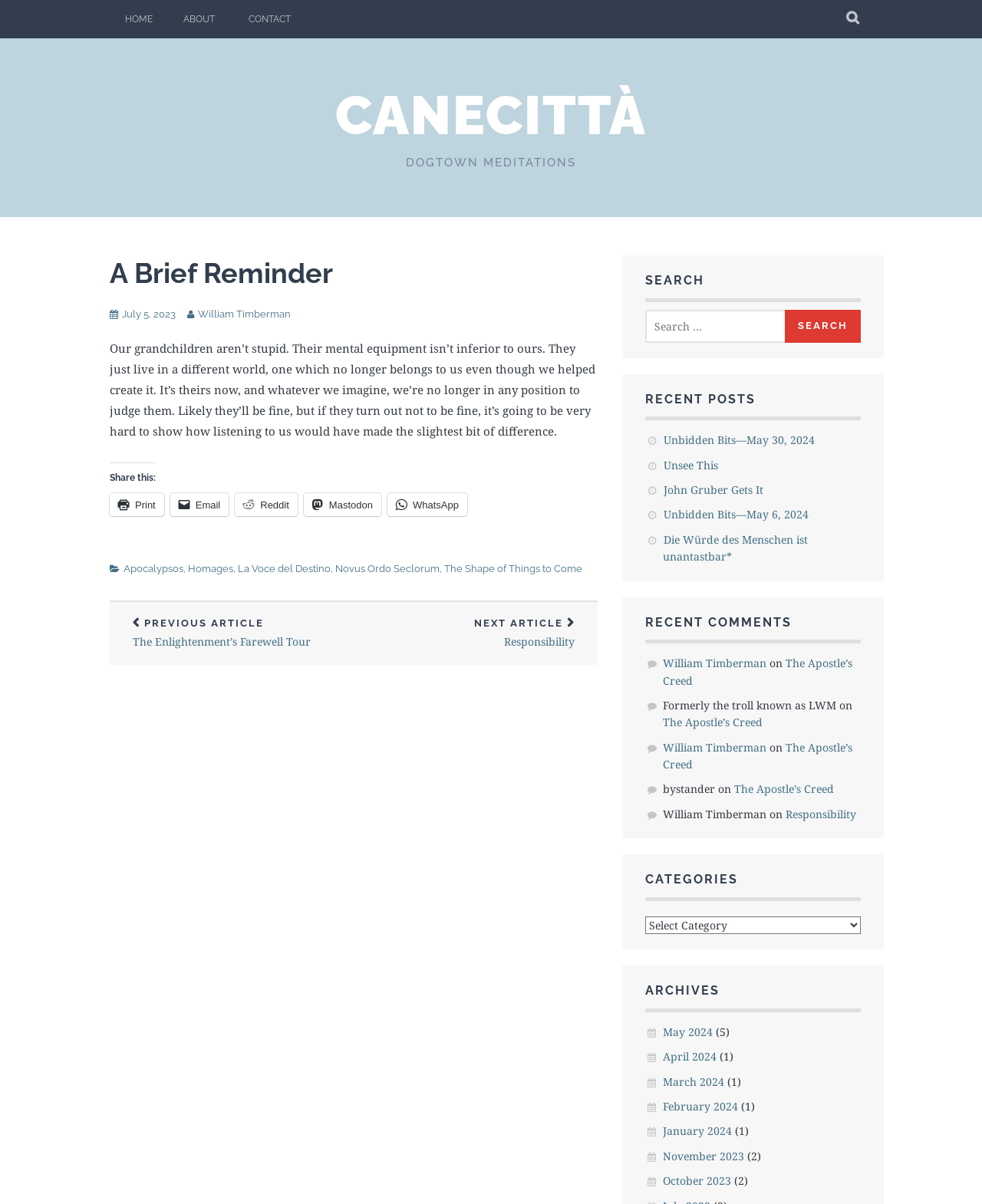Give a one-word or short phrase answer to this question: 
What is the date of the current article?

July 5, 2023